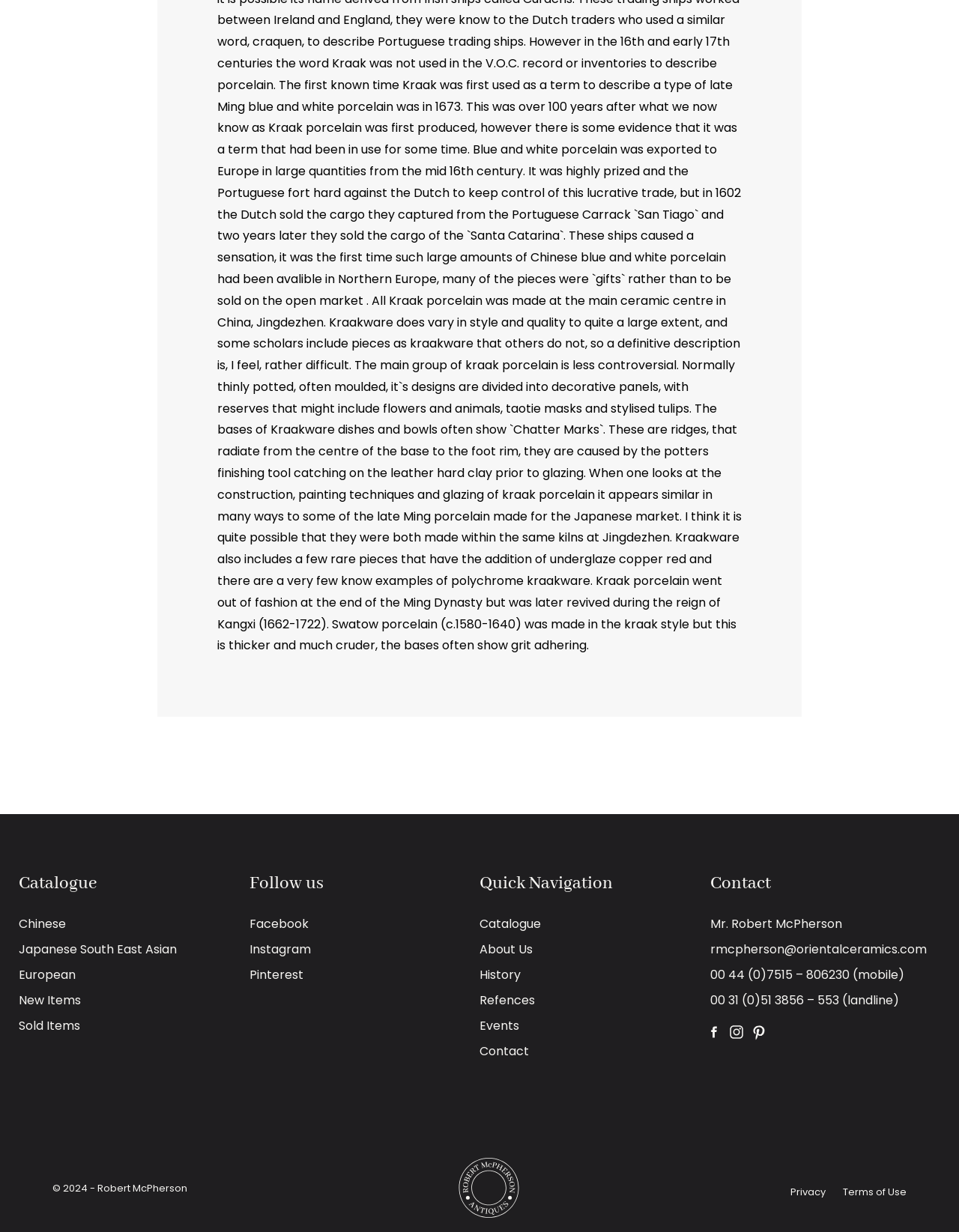Find the bounding box coordinates for the area that should be clicked to accomplish the instruction: "Read about the history".

[0.5, 0.784, 0.543, 0.798]